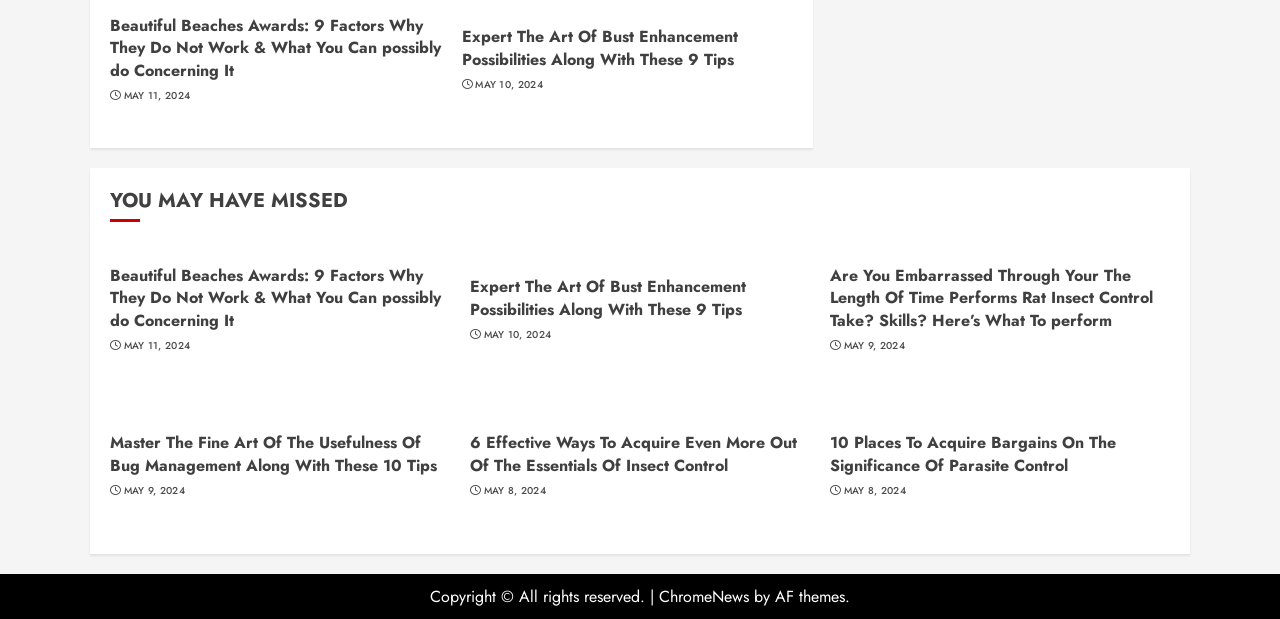What is the category of the articles?
Give a detailed explanation using the information visible in the image.

I analyzed the headings and links on the webpage and found that most of them are related to insect control, such as 'The Usefulness Of Bug Management', 'The Essentials Of Insect Control', and 'The Significance Of Parasite Control'. Therefore, I concluded that the category of the articles is insect control.